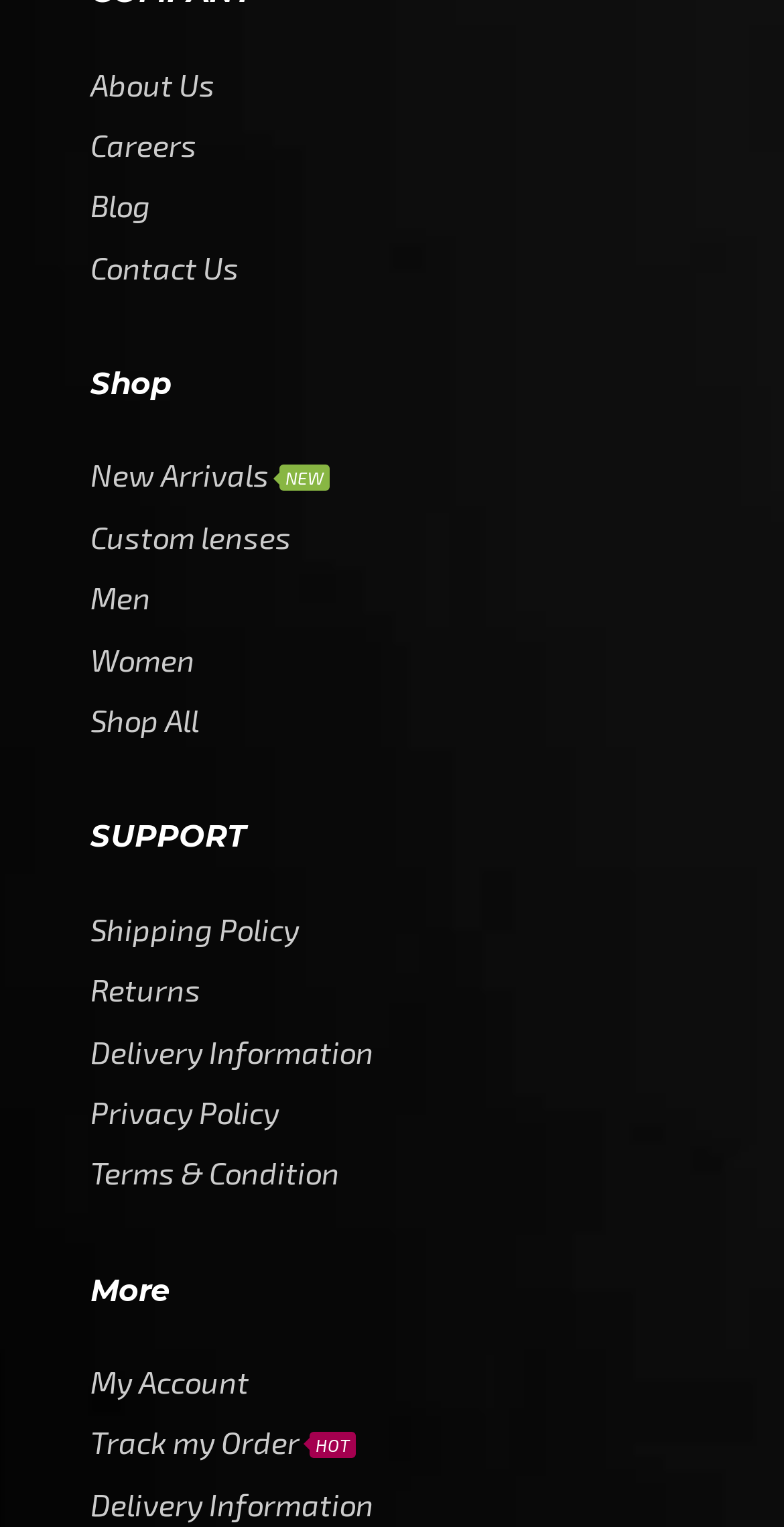Find the bounding box coordinates for the element described here: "Women".

[0.115, 0.418, 0.249, 0.458]